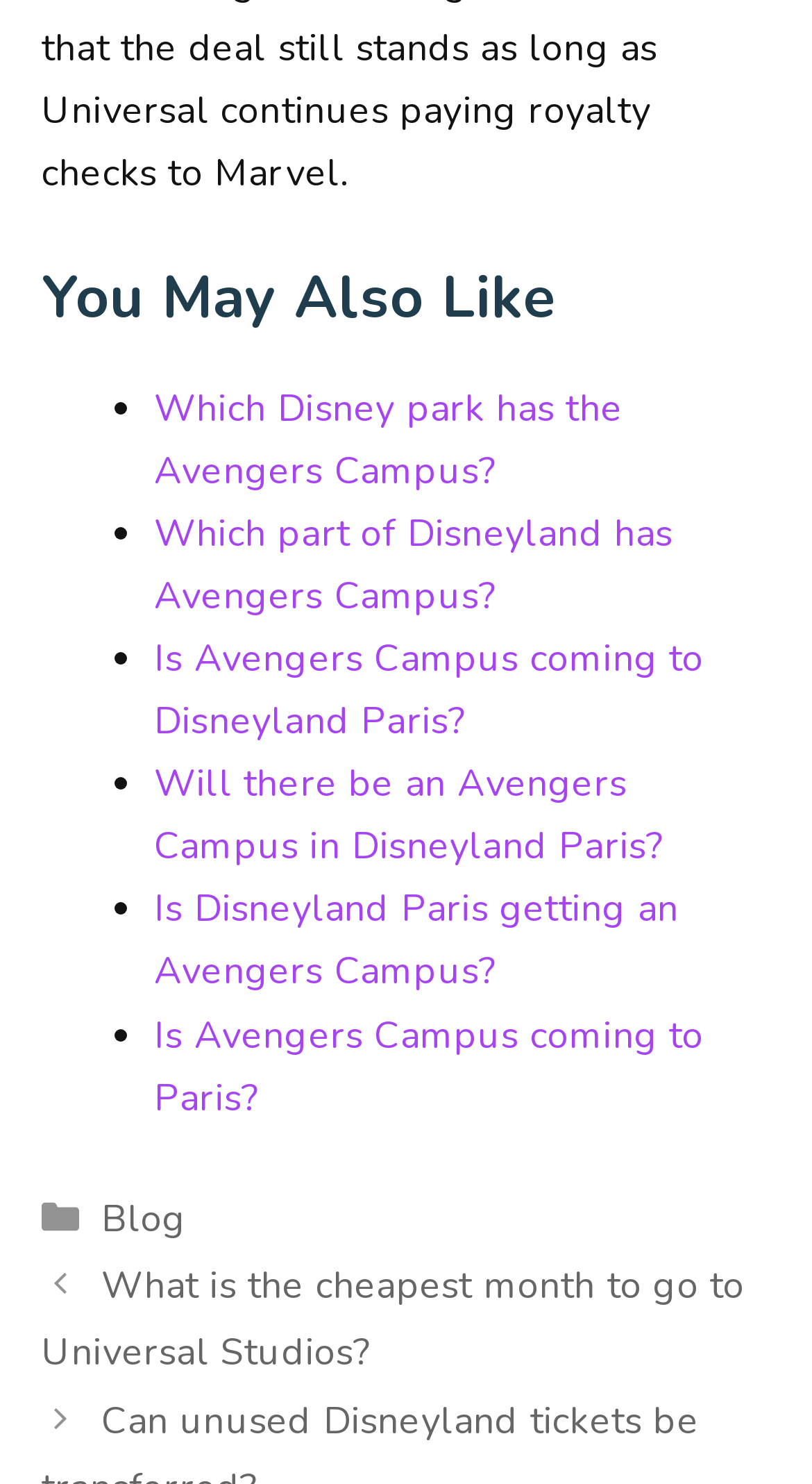Could you indicate the bounding box coordinates of the region to click in order to complete this instruction: "Read 'Leave a Comment'".

None